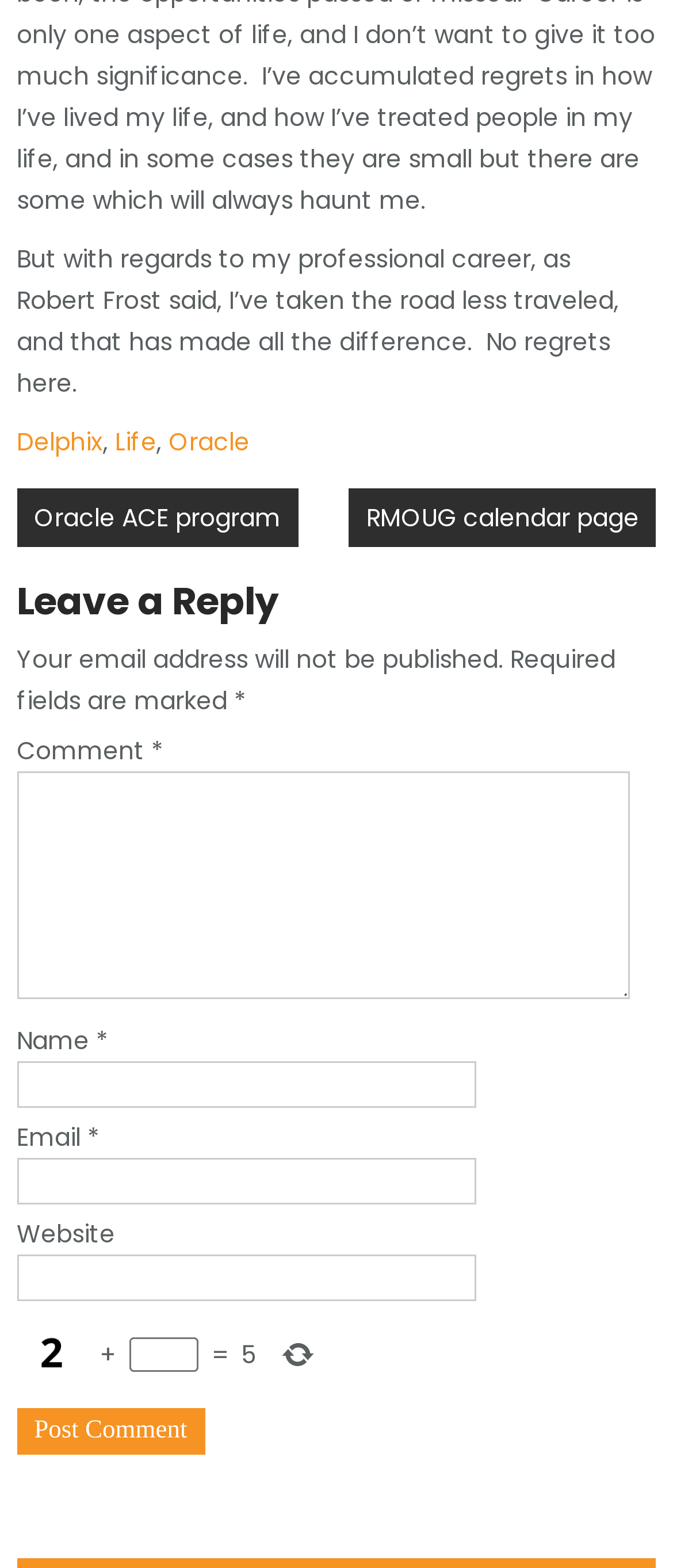Analyze the image and give a detailed response to the question:
What is the quote at the top of the page about?

The quote at the top of the page is from Robert Frost and says 'I’ve taken the road less traveled, and that has made all the difference.' This quote is likely related to the author's professional career and is meant to be inspirational or thought-provoking.